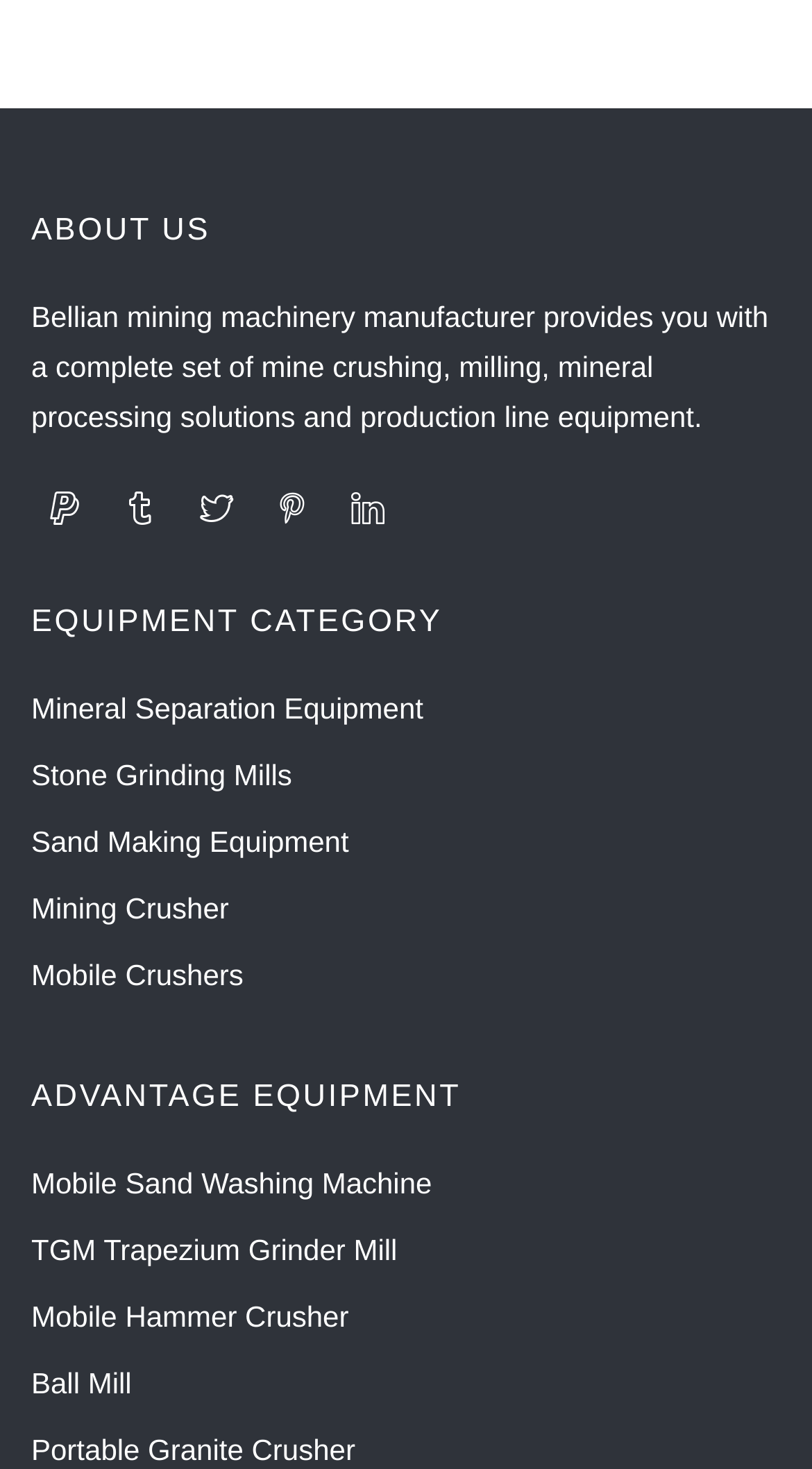Please answer the following question using a single word or phrase: How many links are under 'EQUIPMENT CATEGORY'?

5